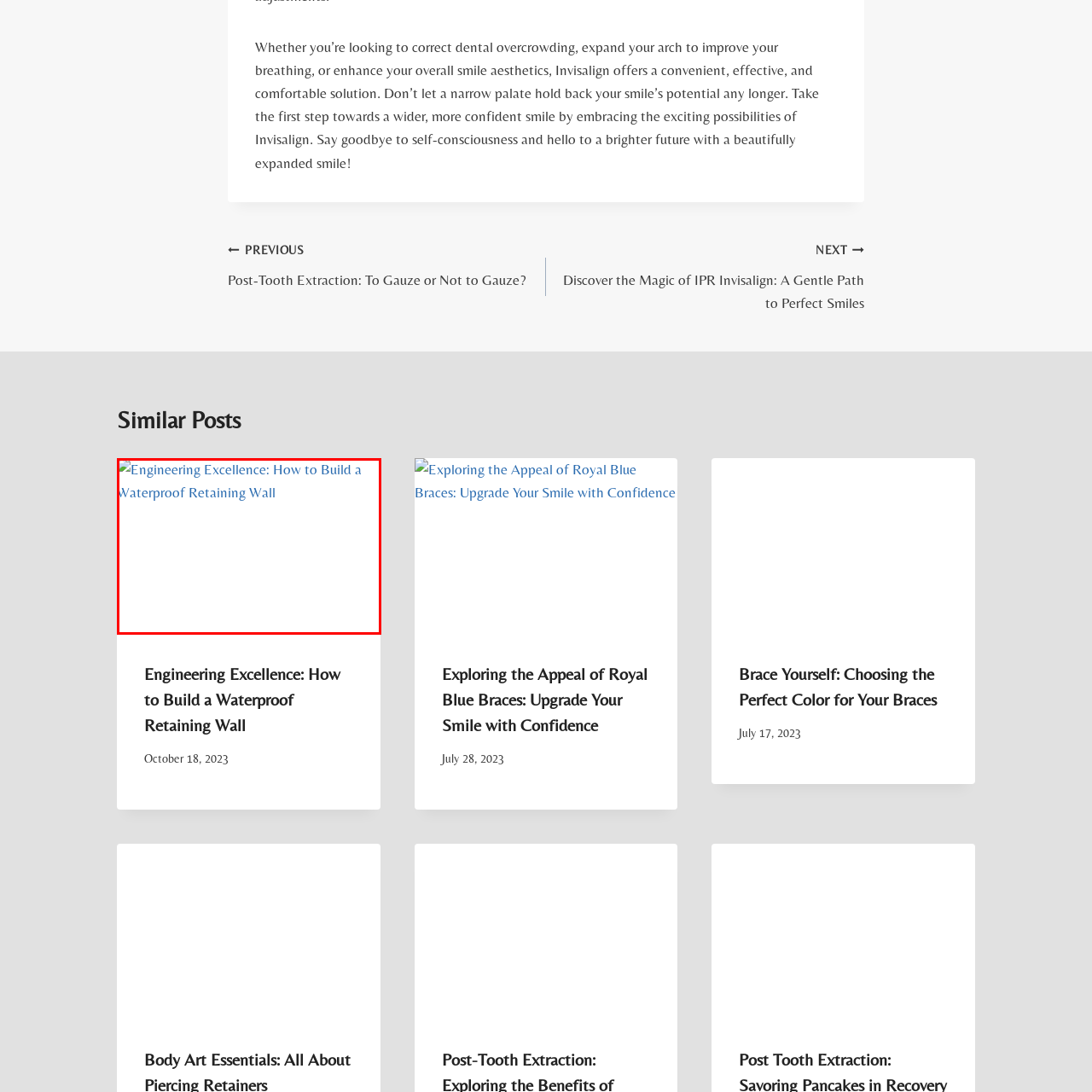Please scrutinize the image encapsulated by the red bounding box and provide an elaborate answer to the next question based on the details in the image: What type of readers may be interested in this image?

The heading 'Engineering Excellence: How to Build a Waterproof Retaining Wall' implies that the image is related to civil engineering techniques and strategies, which may attract readers interested in construction, landscaping, or engineering, promising insights into best practices for creating durable structures in diverse environments.